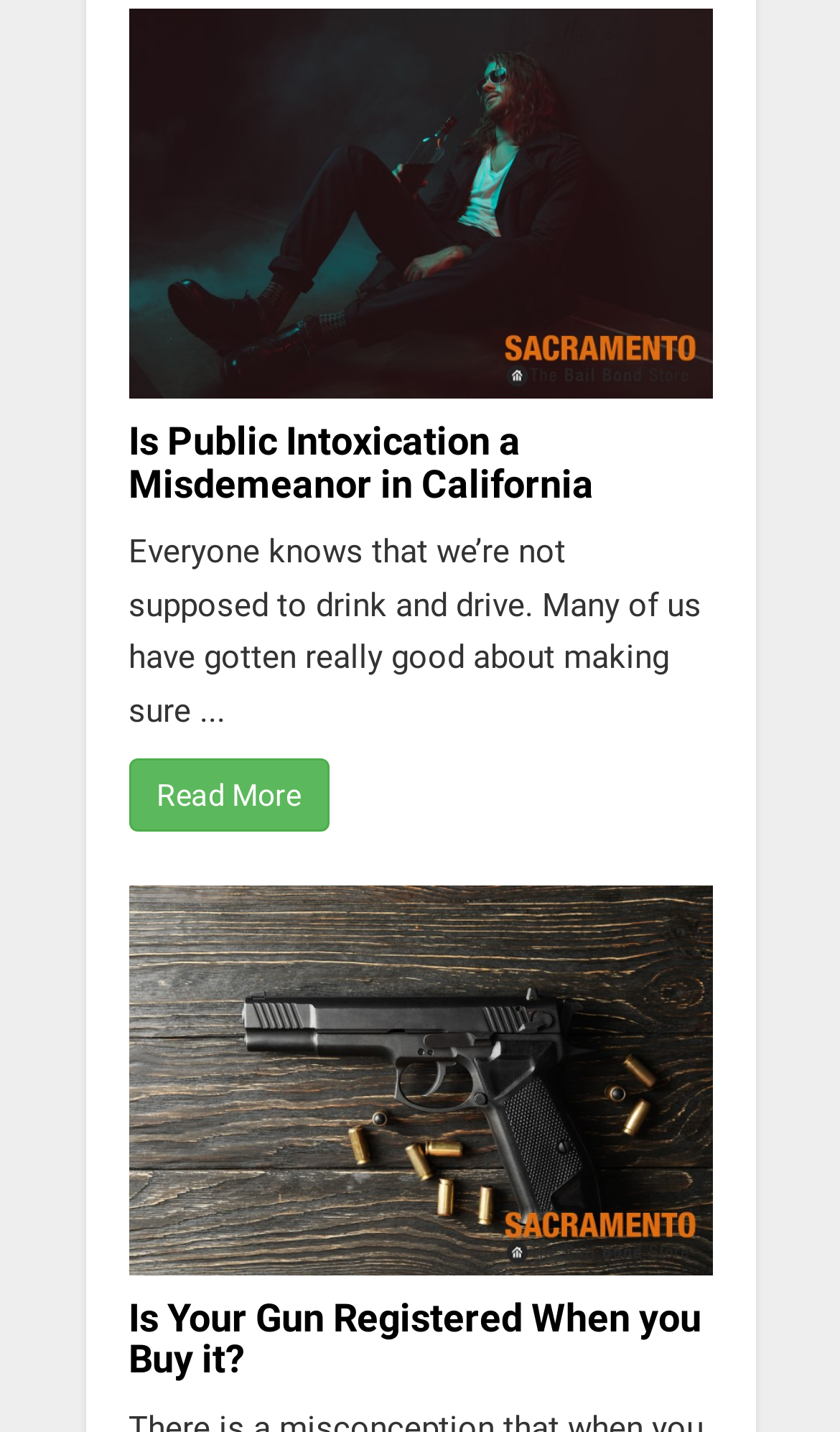Provide a single word or phrase to answer the given question: 
What is the topic of the first article?

Public Intoxication